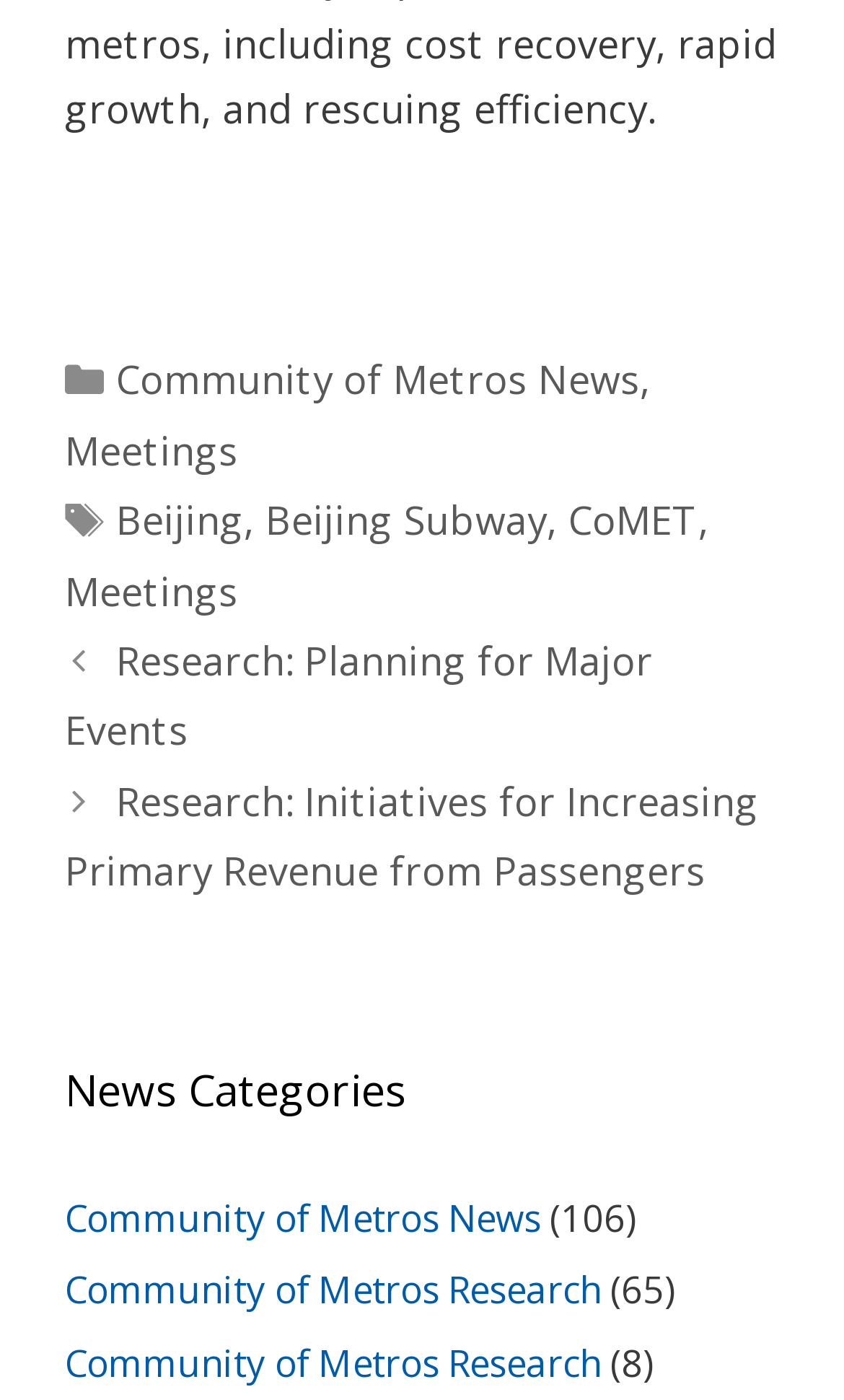Find the bounding box coordinates for the element described here: "Beijing Subway".

[0.315, 0.353, 0.648, 0.39]